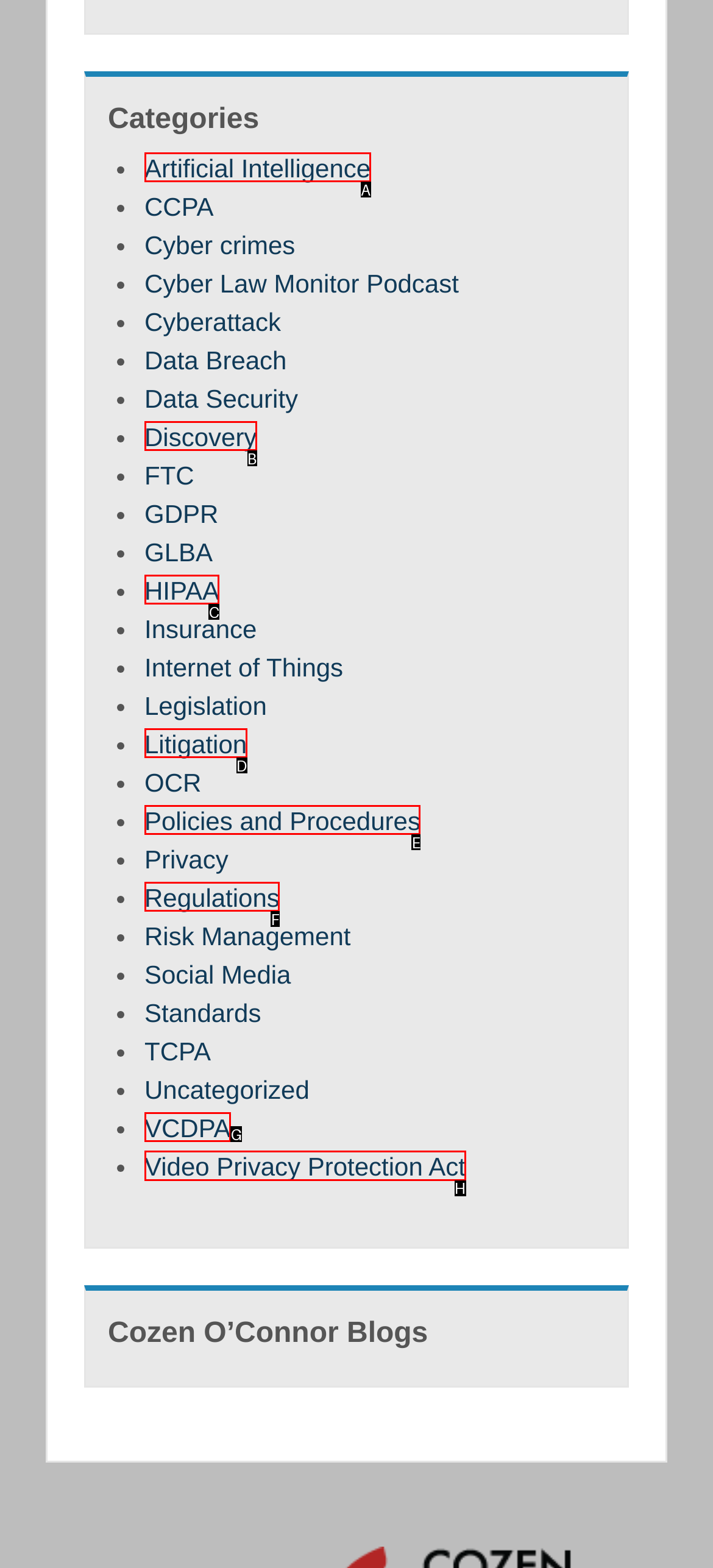Tell me which letter corresponds to the UI element that will allow you to Read about Video Privacy Protection Act. Answer with the letter directly.

H